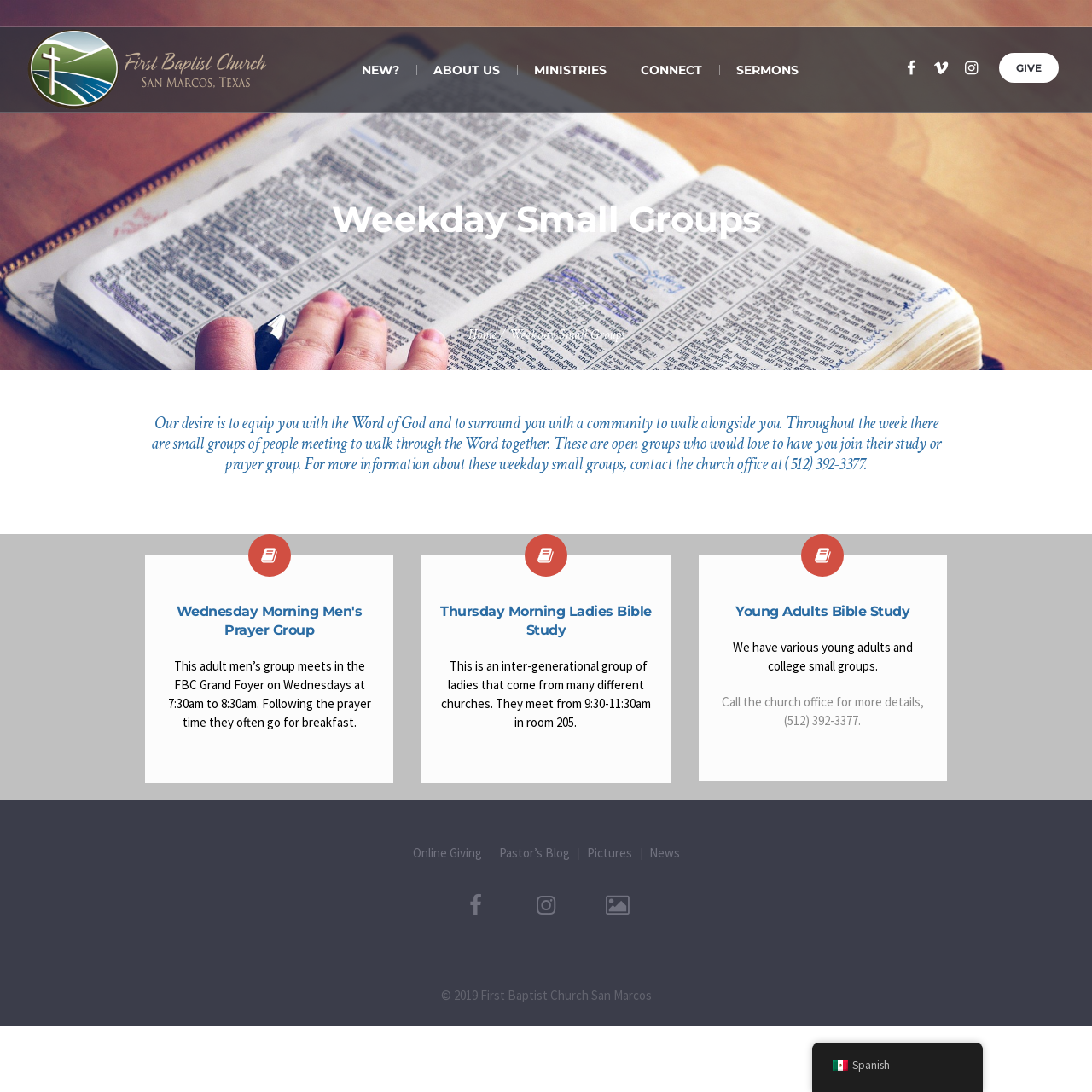Can you determine the bounding box coordinates of the area that needs to be clicked to fulfill the following instruction: "Click on GIVE"?

[0.915, 0.048, 0.97, 0.076]